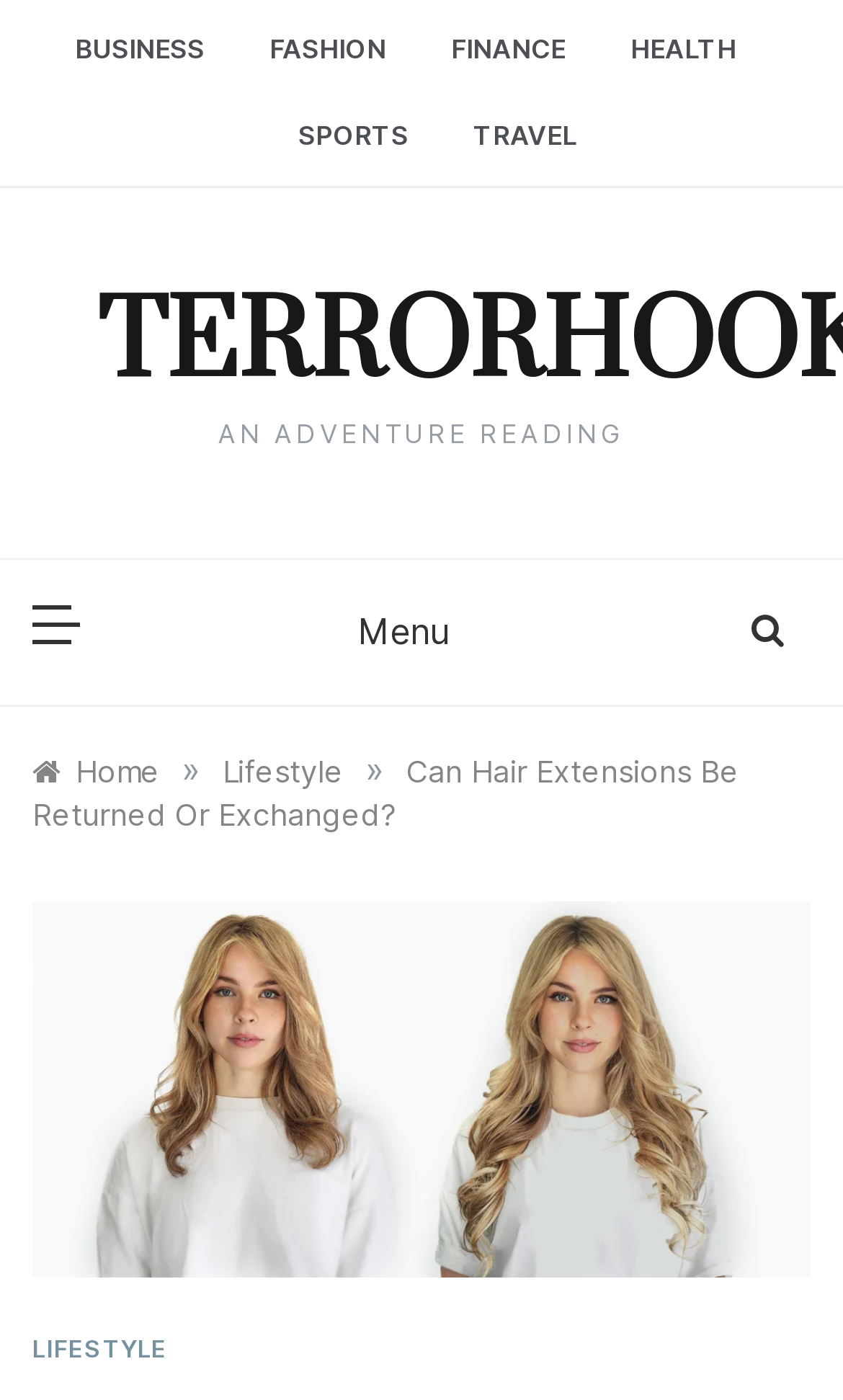What is the current page about?
Based on the image content, provide your answer in one word or a short phrase.

Hair extensions